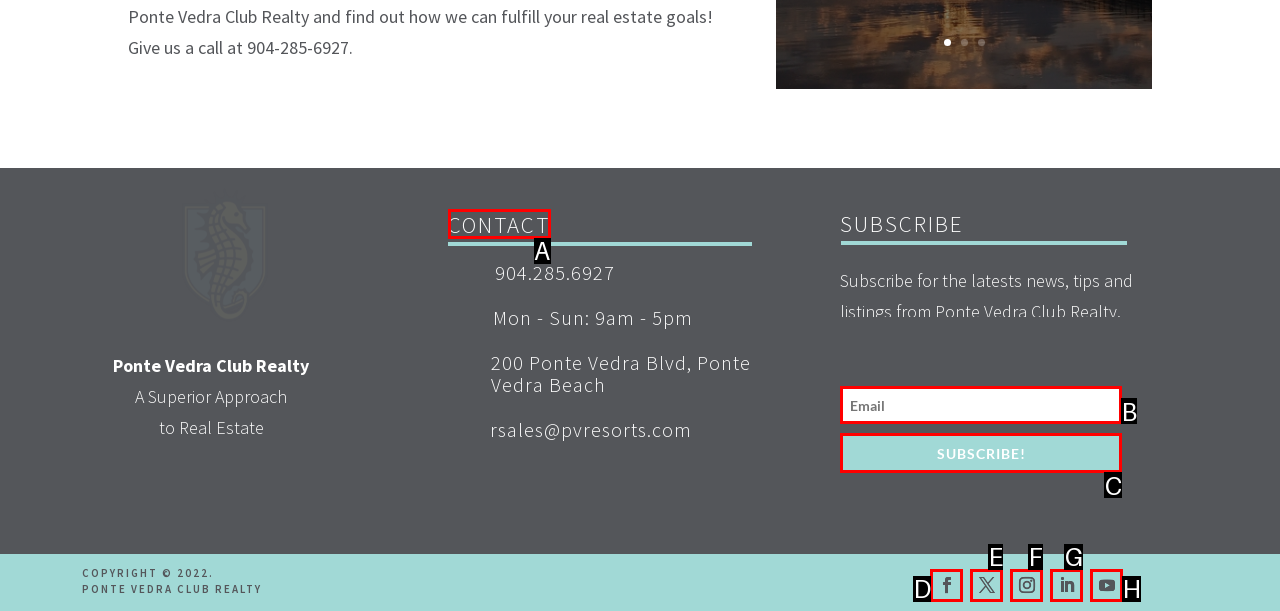To complete the instruction: Click the 'CONTACT' button, which HTML element should be clicked?
Respond with the option's letter from the provided choices.

A